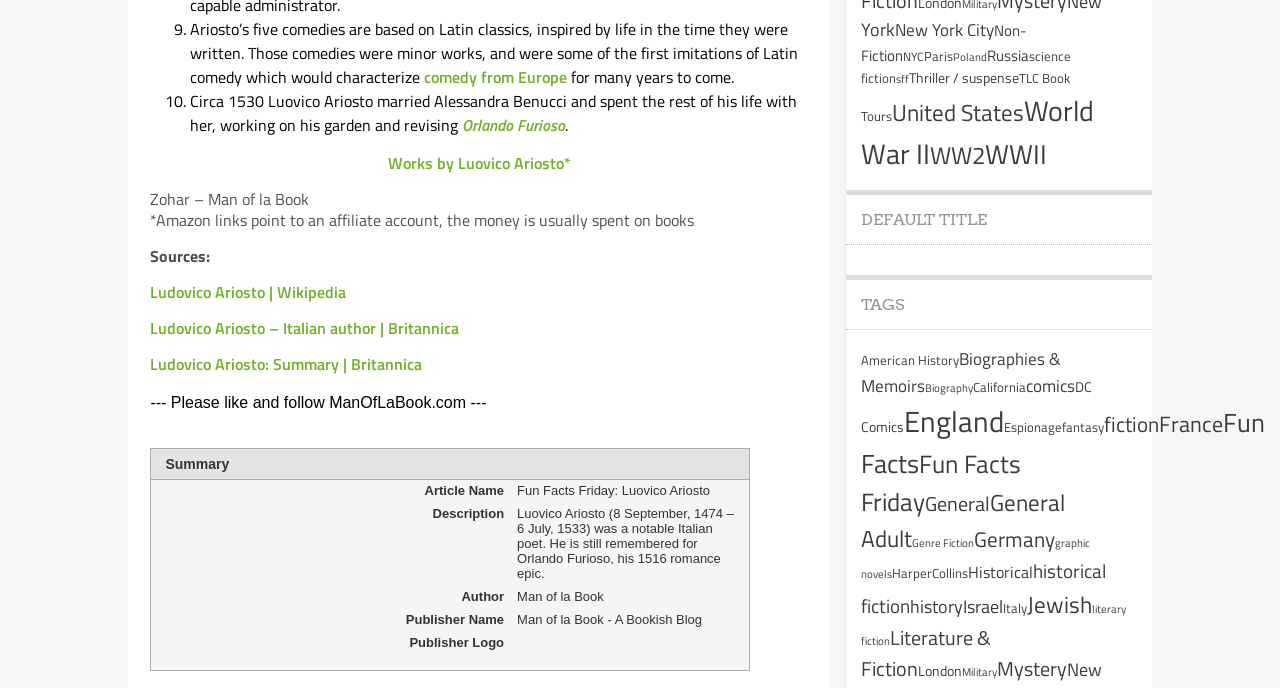What is the name of the blog?
Provide a detailed answer to the question, using the image to inform your response.

I found the answer by looking at the StaticText element with the text 'Man of la Book - A Bookish Blog' which indicates that Man of la Book is the name of the blog.